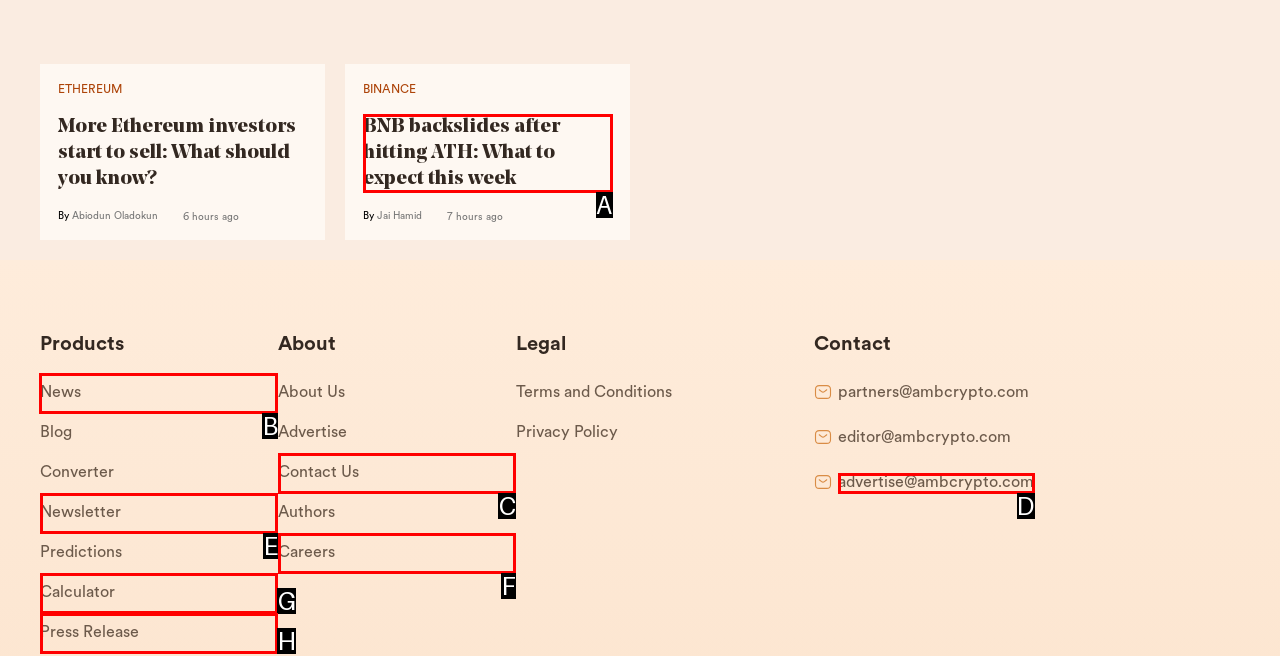For the given instruction: View news articles, determine which boxed UI element should be clicked. Answer with the letter of the corresponding option directly.

B